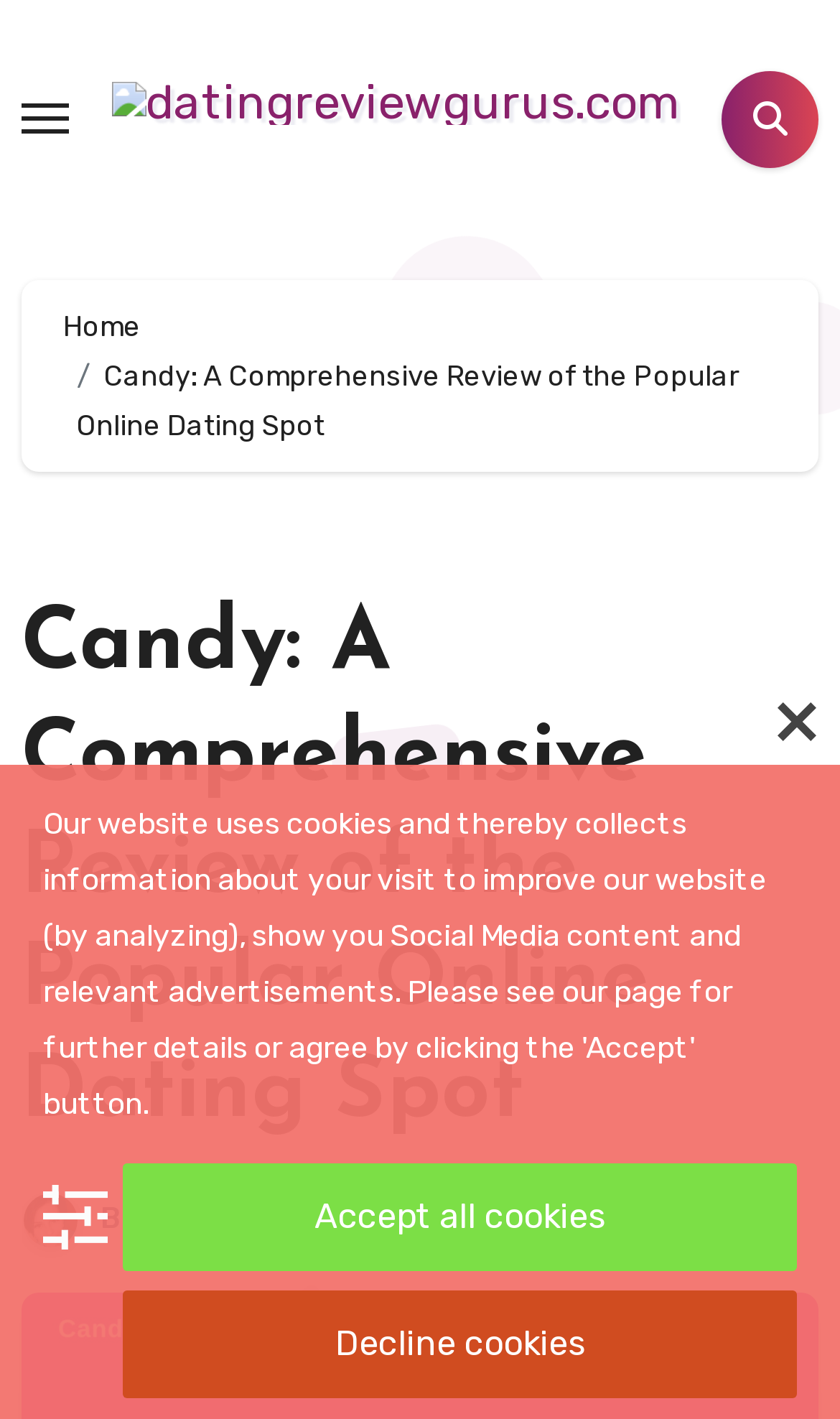What is the website's domain name?
Look at the image and respond with a one-word or short phrase answer.

datingreviewgurus.com